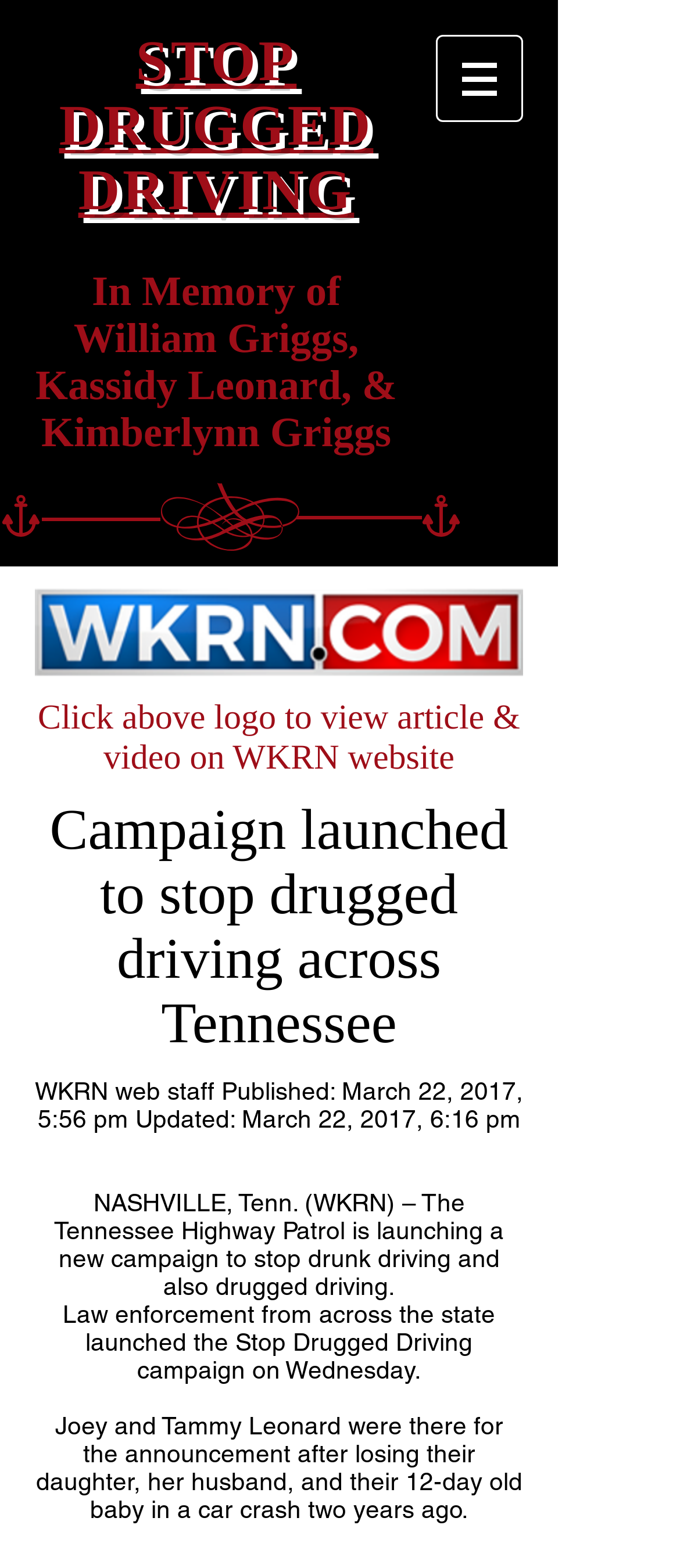Extract the main title from the webpage.

STOP DRUGGED DRIVING